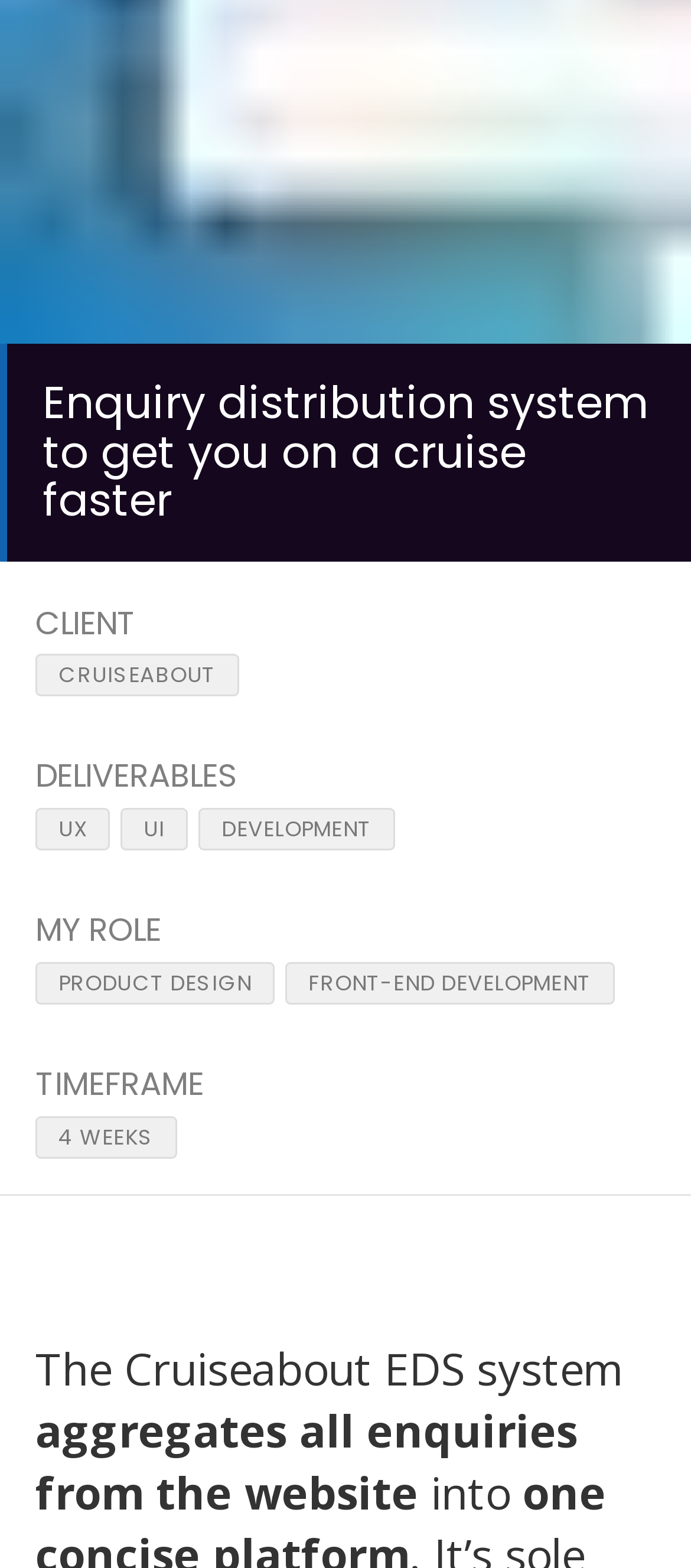Locate and provide the bounding box coordinates for the HTML element that matches this description: "Tools".

[0.101, 0.047, 0.386, 0.123]